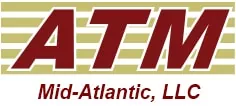Give a concise answer using only one word or phrase for this question:
What is the company's full name?

ATM Mid-Atlantic, LLC